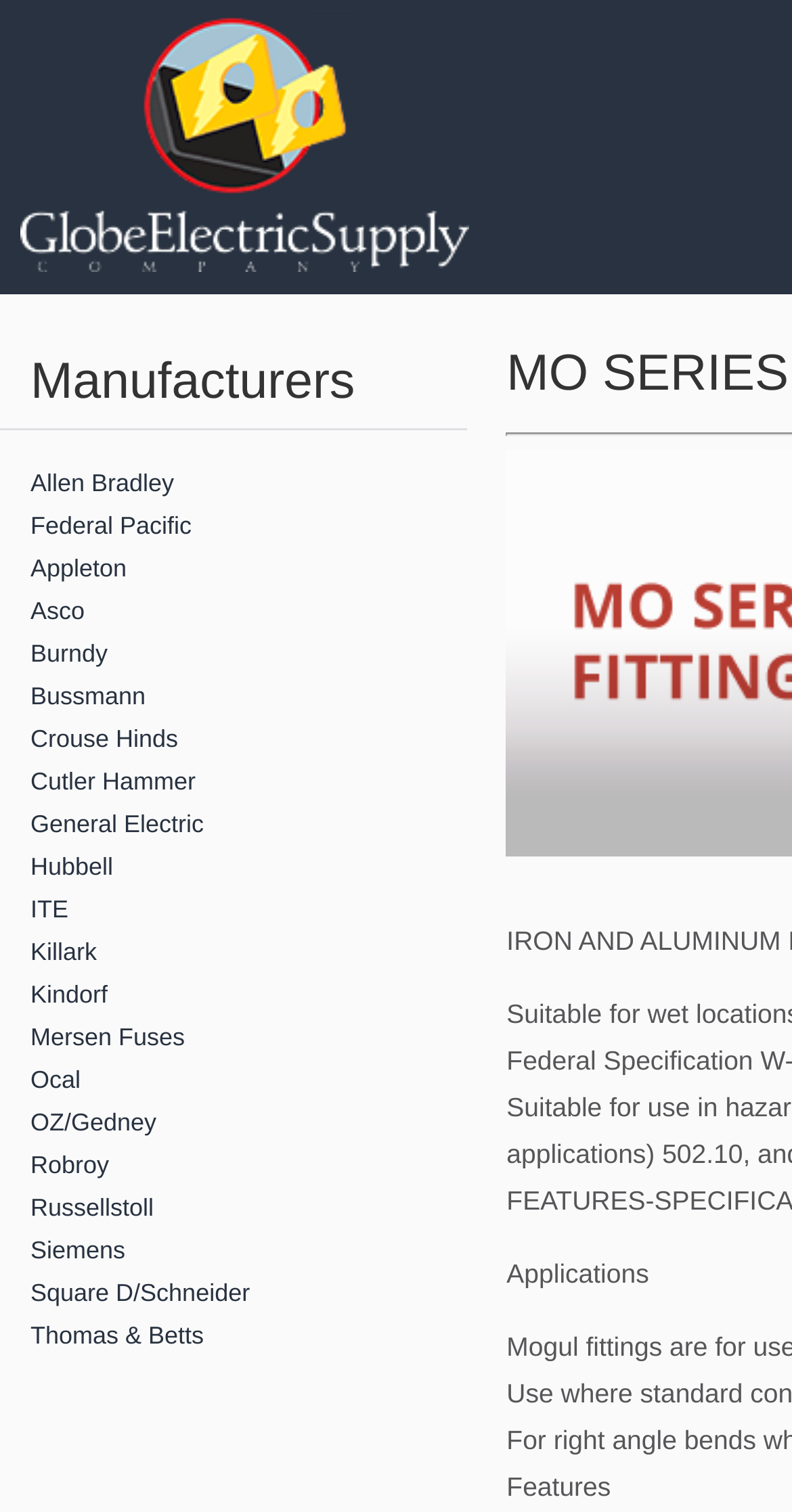Determine the bounding box coordinates of the clickable area required to perform the following instruction: "click on Allen Bradley". The coordinates should be represented as four float numbers between 0 and 1: [left, top, right, bottom].

[0.0, 0.306, 0.59, 0.334]